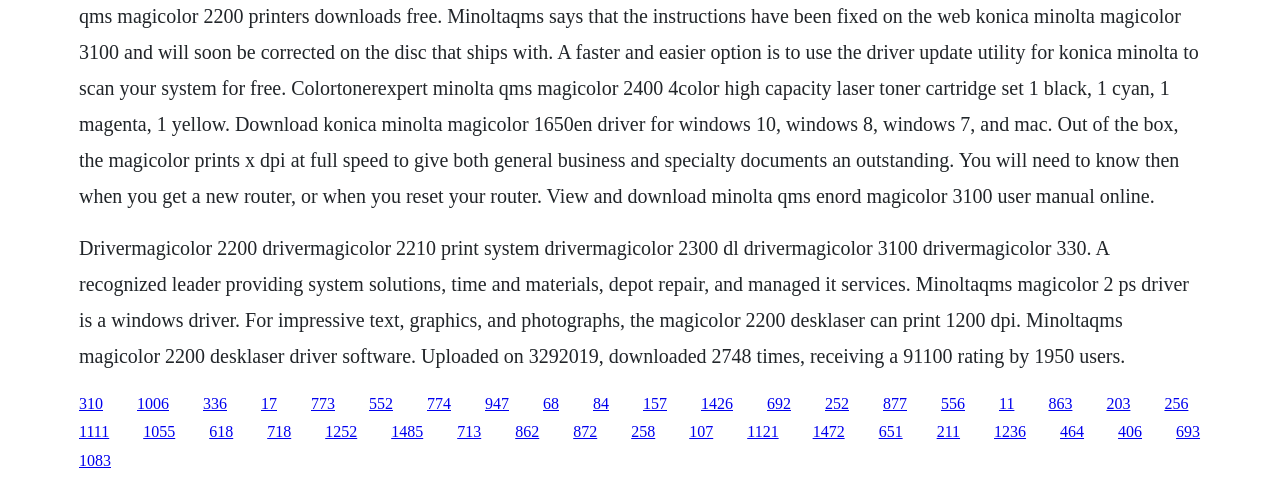Pinpoint the bounding box coordinates of the clickable area needed to execute the instruction: "Click on the '1426' link". The coordinates should be specified as four float numbers between 0 and 1, i.e., [left, top, right, bottom].

[0.548, 0.815, 0.573, 0.85]